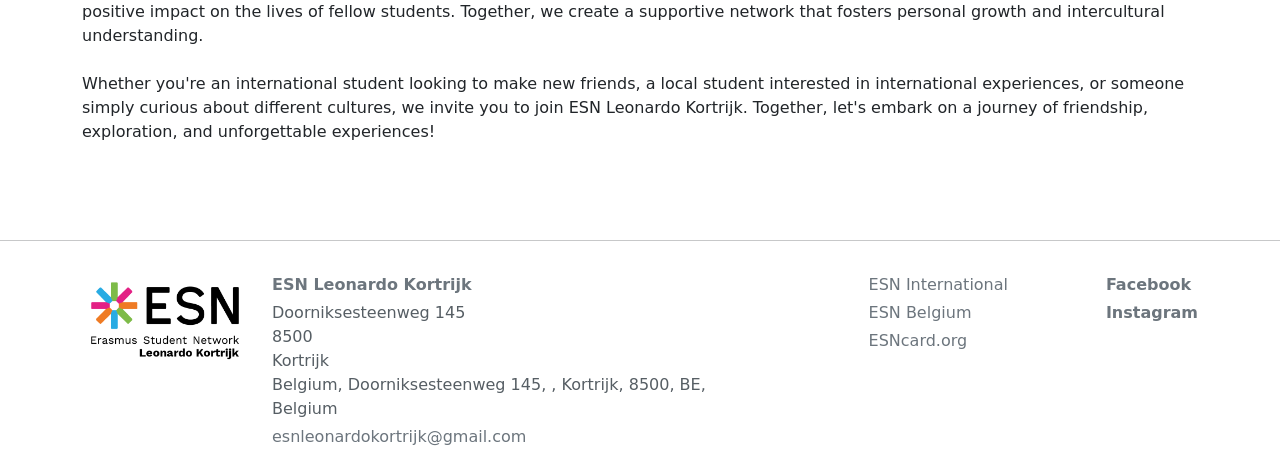Identify the bounding box for the UI element specified in this description: "alt="website logo"". The coordinates must be four float numbers between 0 and 1, formatted as [left, top, right, bottom].

[0.064, 0.664, 0.194, 0.705]